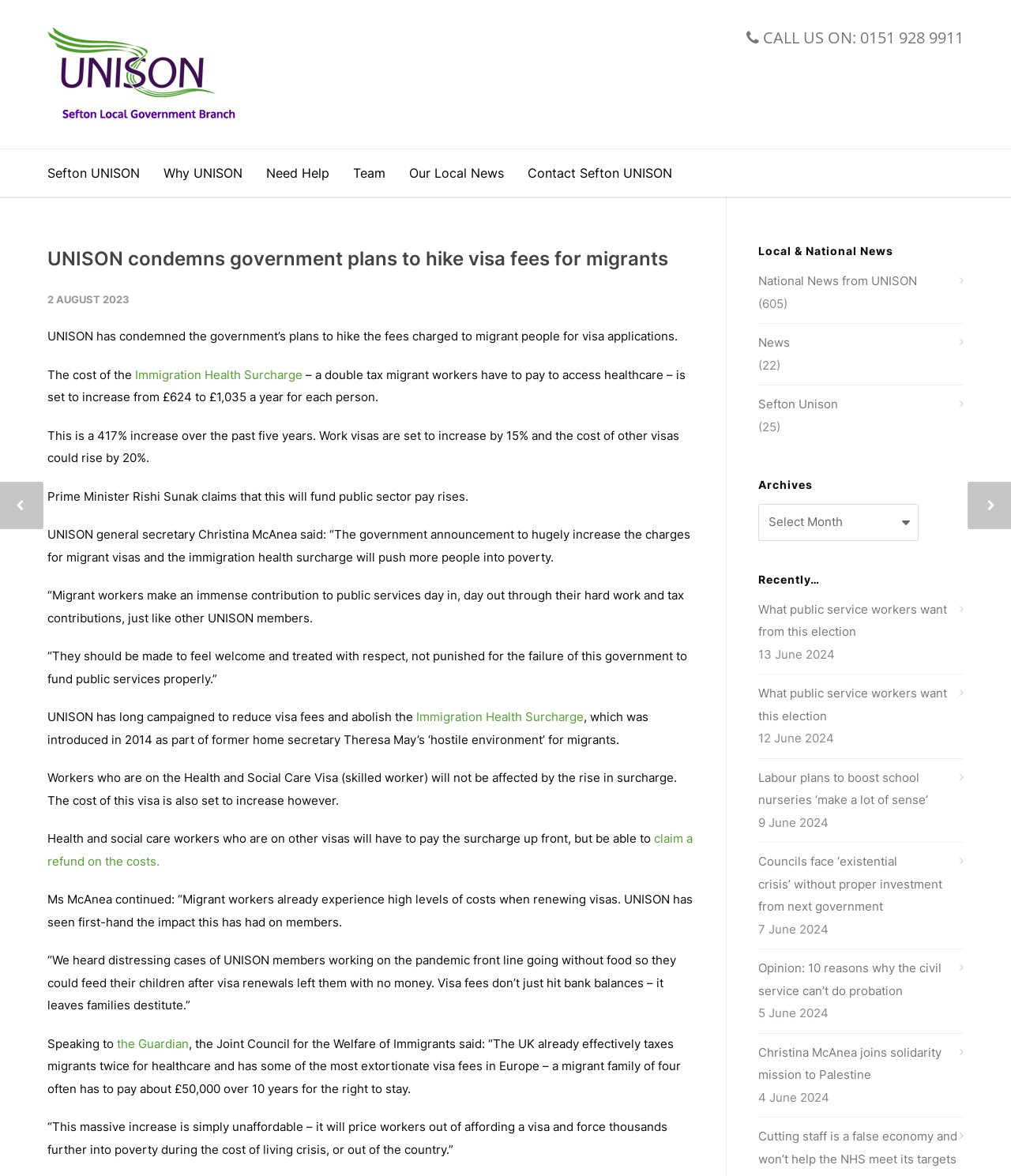Determine the bounding box for the HTML element described here: "alt="Sefton UNISON"". The coordinates should be given as [left, top, right, bottom] with each number being a float between 0 and 1.

[0.047, 0.089, 0.237, 0.109]